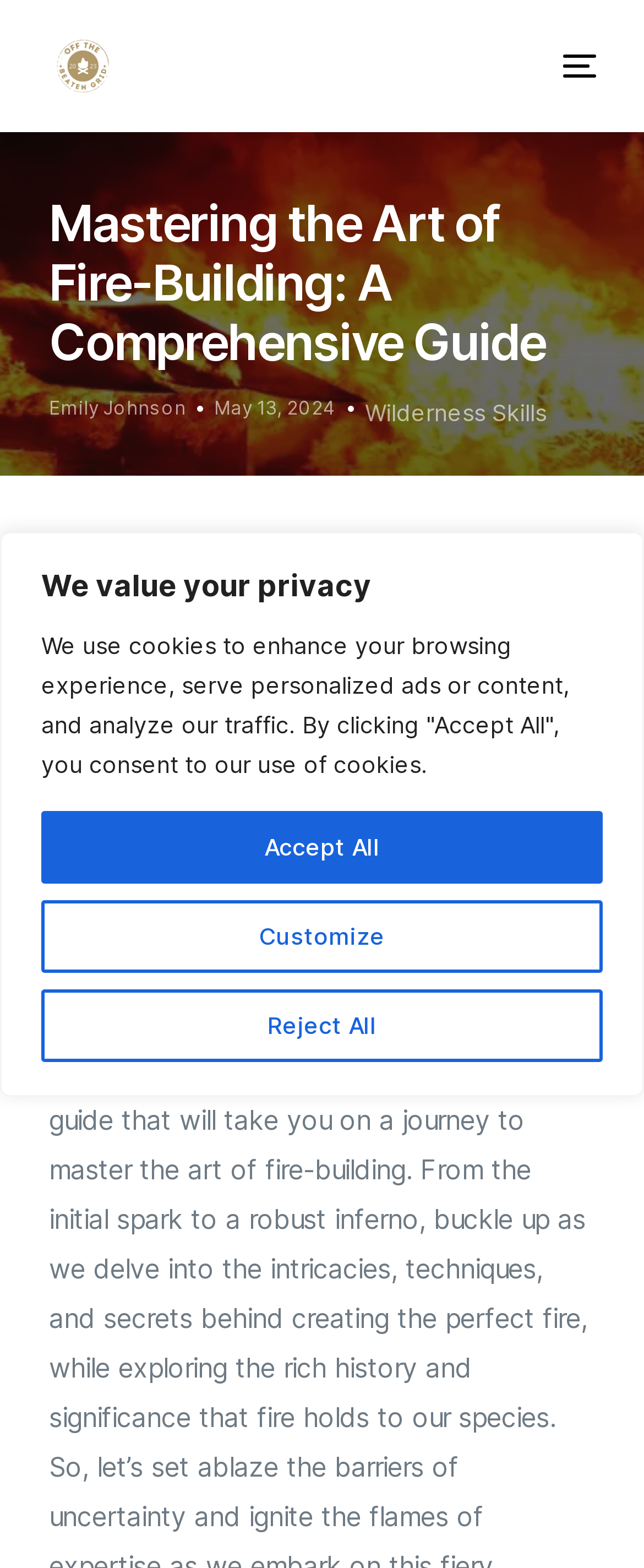What is the website's name?
Please give a detailed and elaborate answer to the question.

I found the website's name by looking at the link element with the text 'Off The Beaten Grid' which is located at the top of the page, and also appears as an image with the same text.